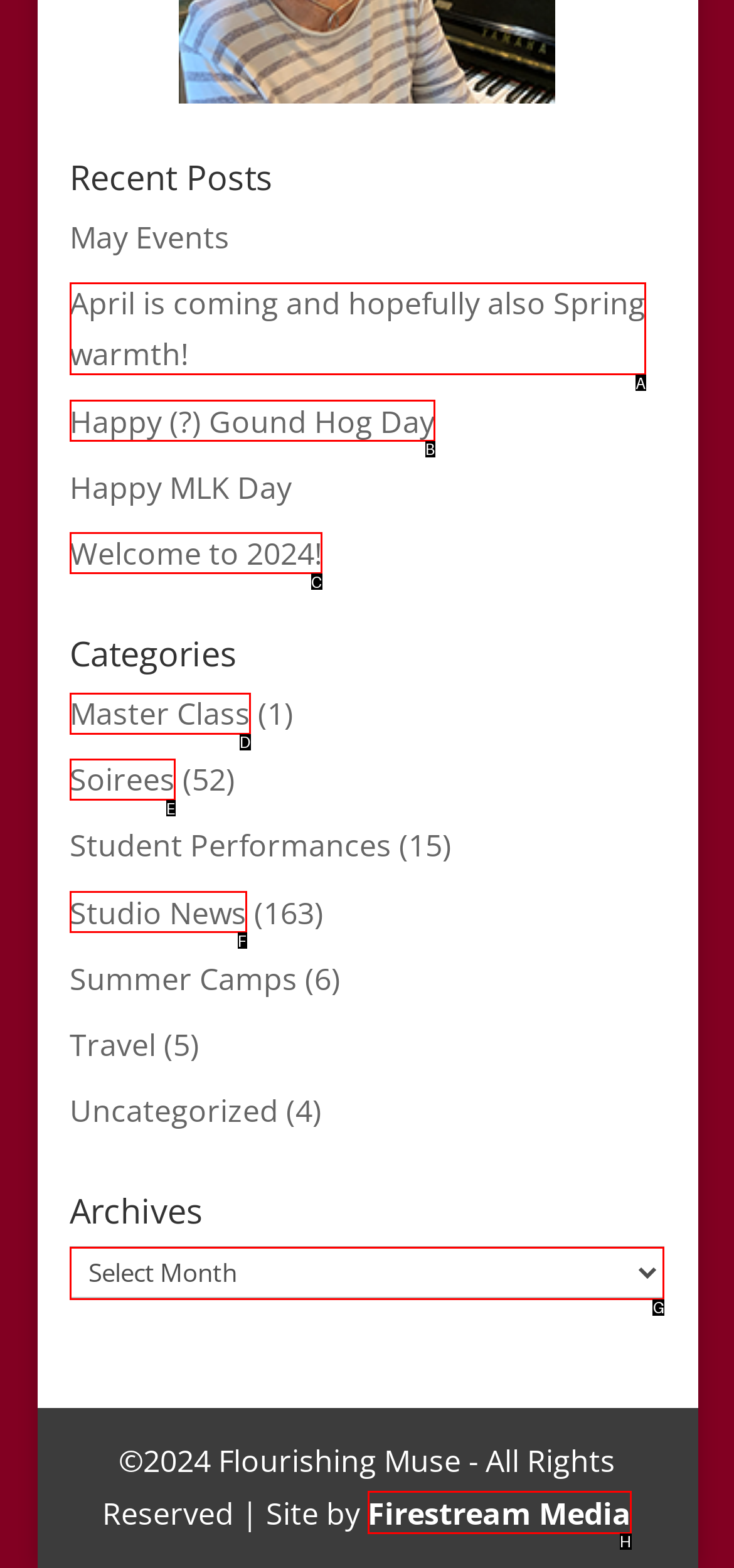Identify the correct UI element to click on to achieve the following task: Visit Firestream Media Respond with the corresponding letter from the given choices.

H